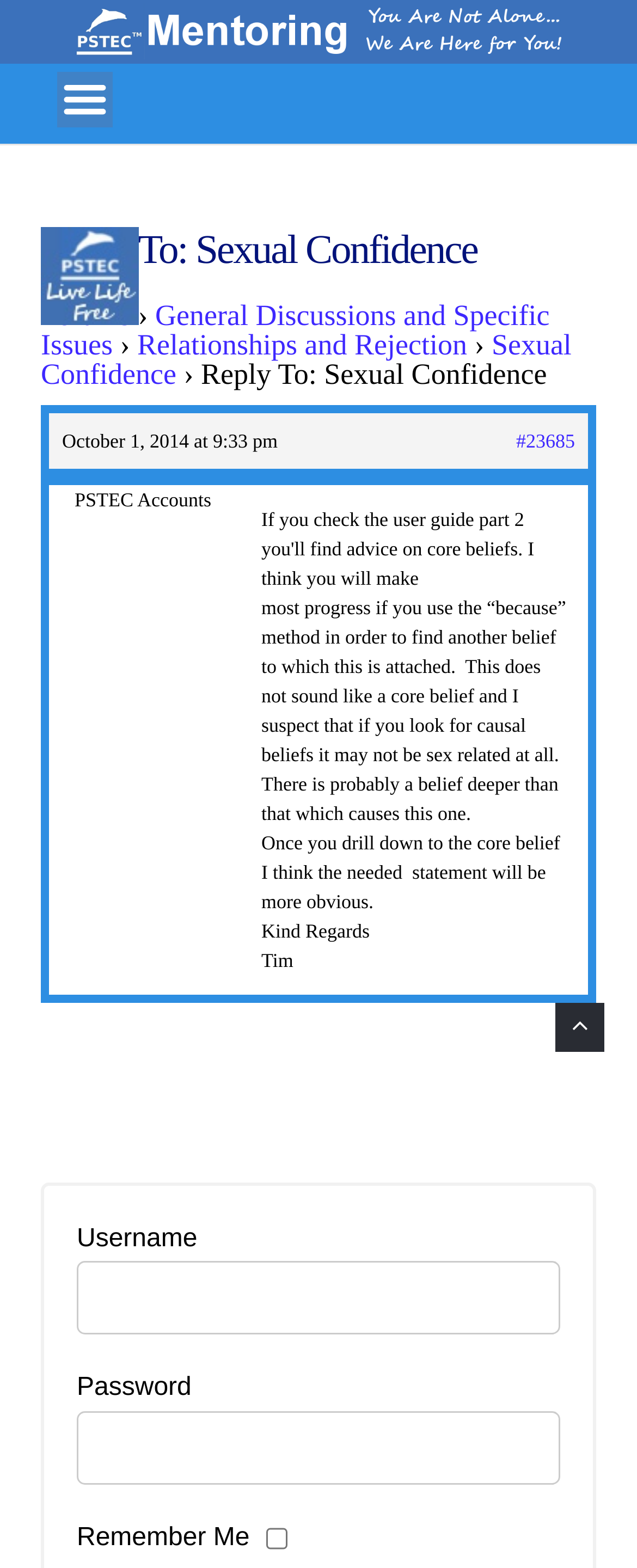How many links are there in the webpage?
Answer briefly with a single word or phrase based on the image.

7